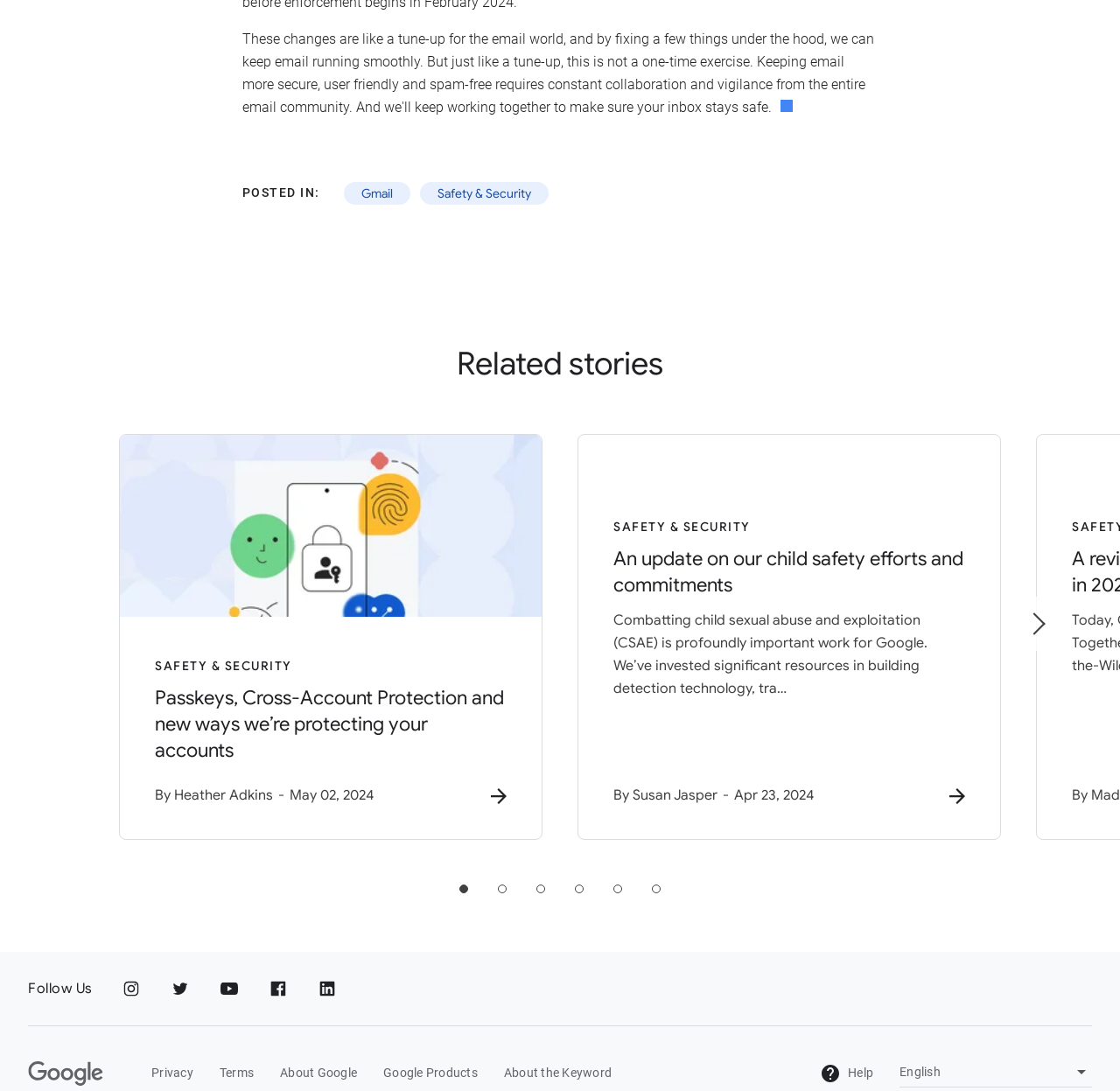Locate the bounding box coordinates of the element to click to perform the following action: 'Visit the 'Gmail' page'. The coordinates should be given as four float values between 0 and 1, in the form of [left, top, right, bottom].

[0.307, 0.166, 0.366, 0.187]